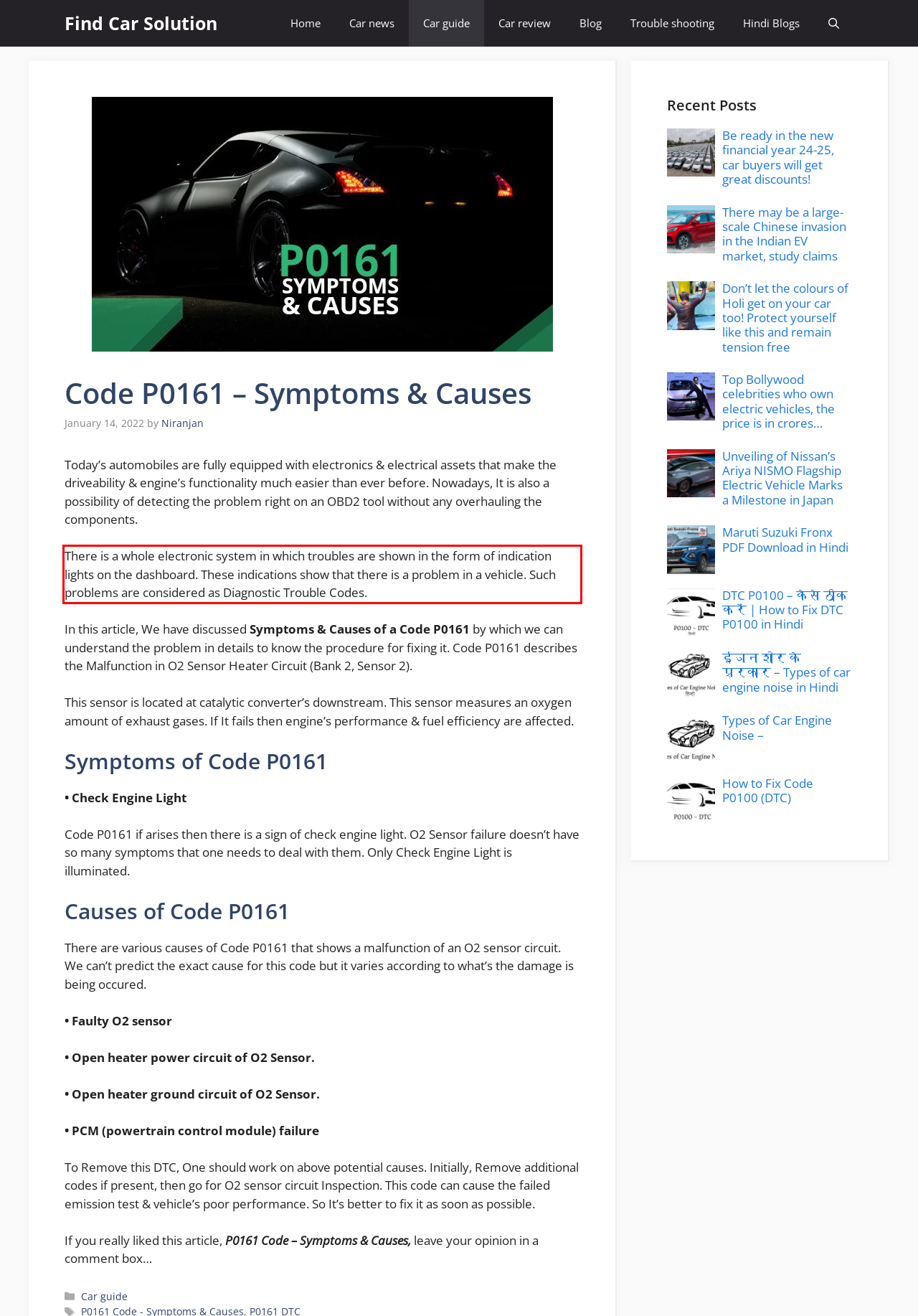Please use OCR to extract the text content from the red bounding box in the provided webpage screenshot.

There is a whole electronic system in which troubles are shown in the form of indication lights on the dashboard. These indications show that there is a problem in a vehicle. Such problems are considered as Diagnostic Trouble Codes.